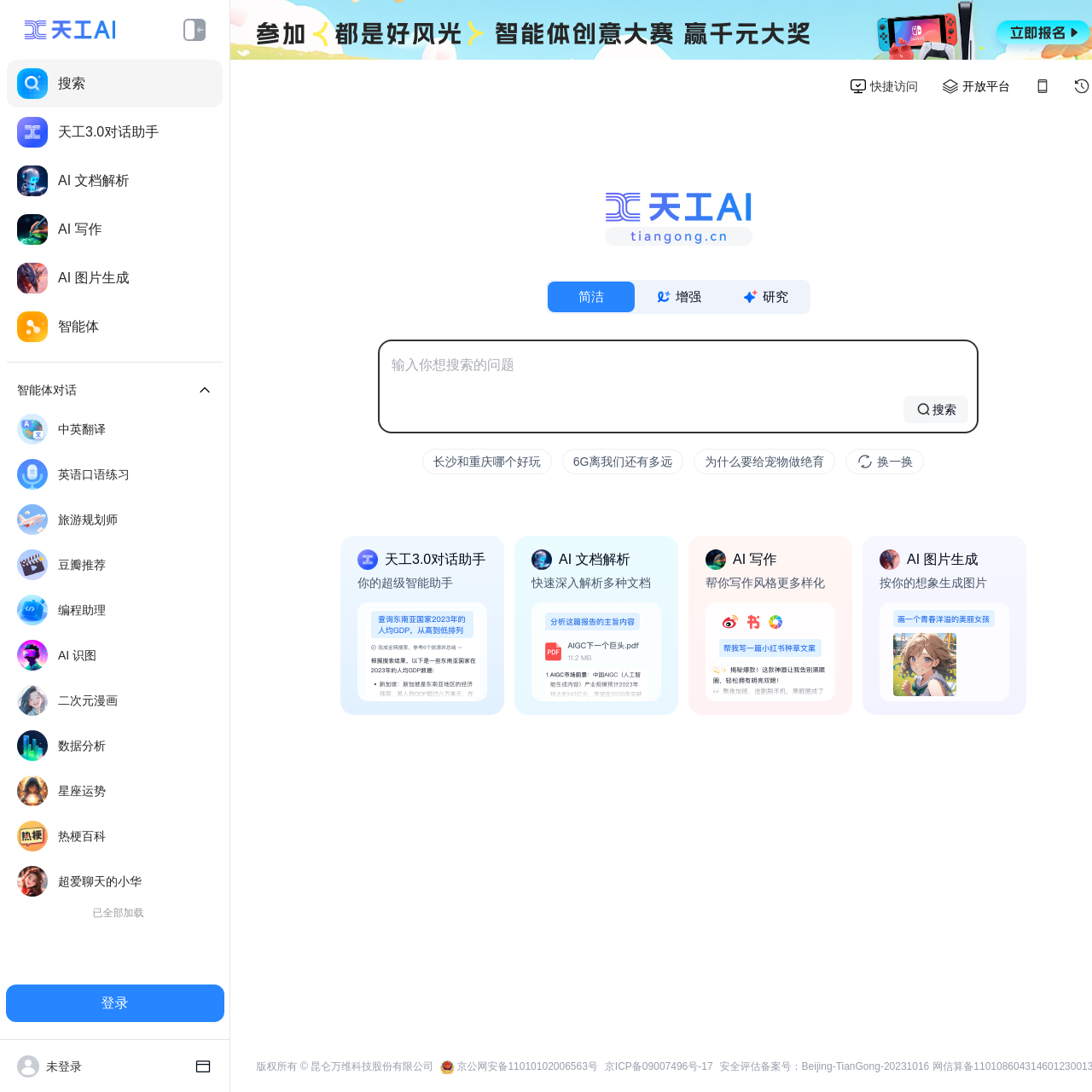How many examples of search questions are provided on this webpage?
Please look at the screenshot and answer using one word or phrase.

3